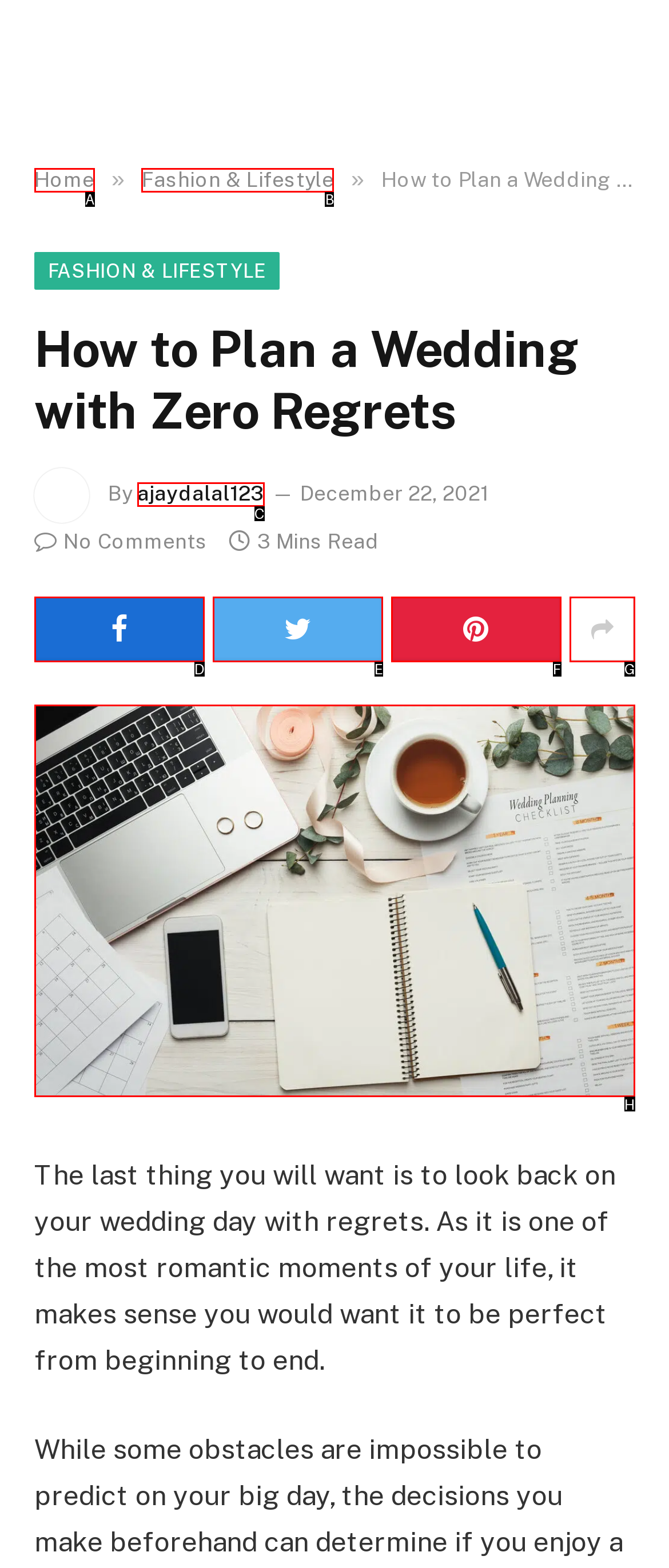Assess the description: Home and select the option that matches. Provide the letter of the chosen option directly from the given choices.

A